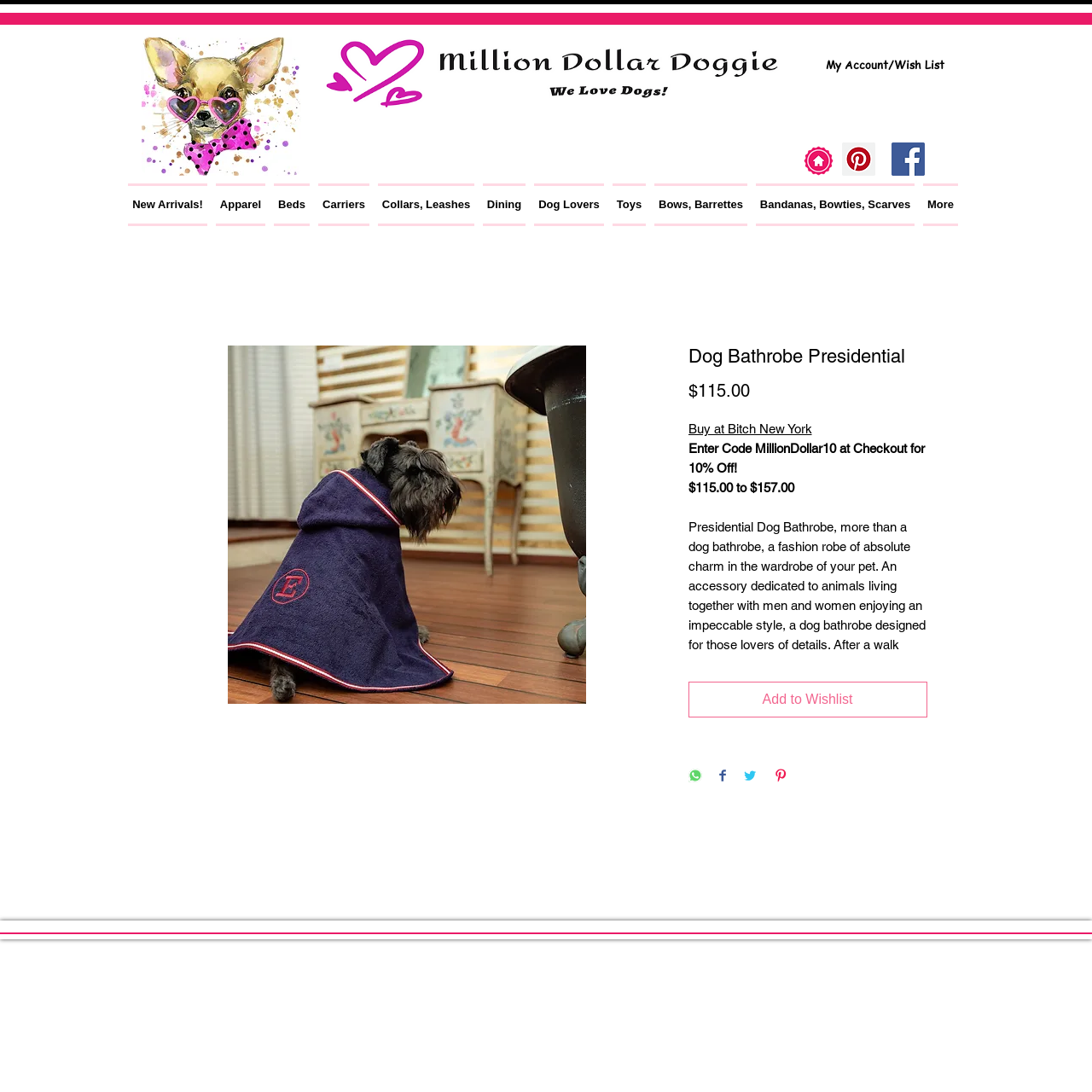What is the purpose of the dog bathrobe?
Please respond to the question with a detailed and well-explained answer.

I found the answer by reading the product description in the article section of the webpage, which explains that the bathrobe is designed to 'quickly dry your dog practically' after a bath or shower.